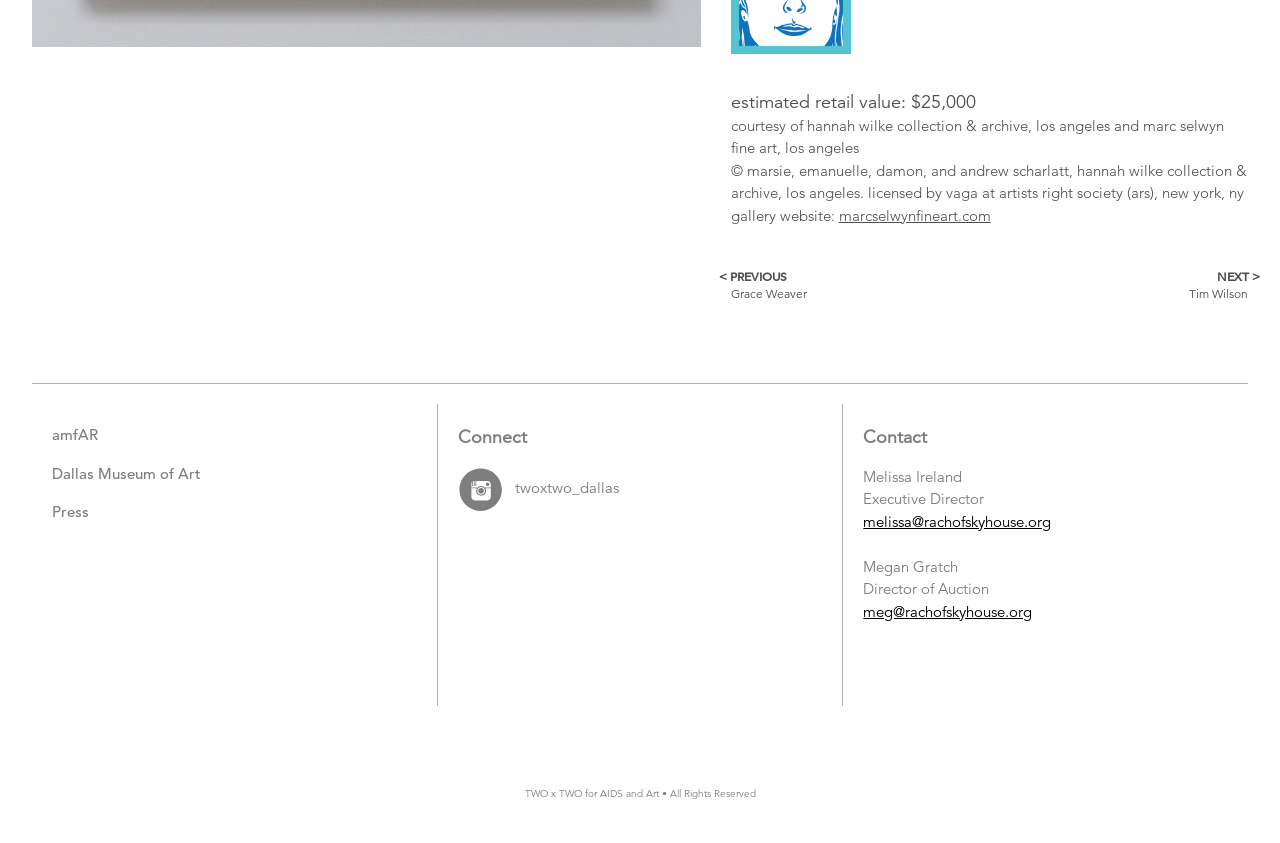What is the title of the previous catalogue item?
Based on the screenshot, answer the question with a single word or phrase.

Grace Weaver